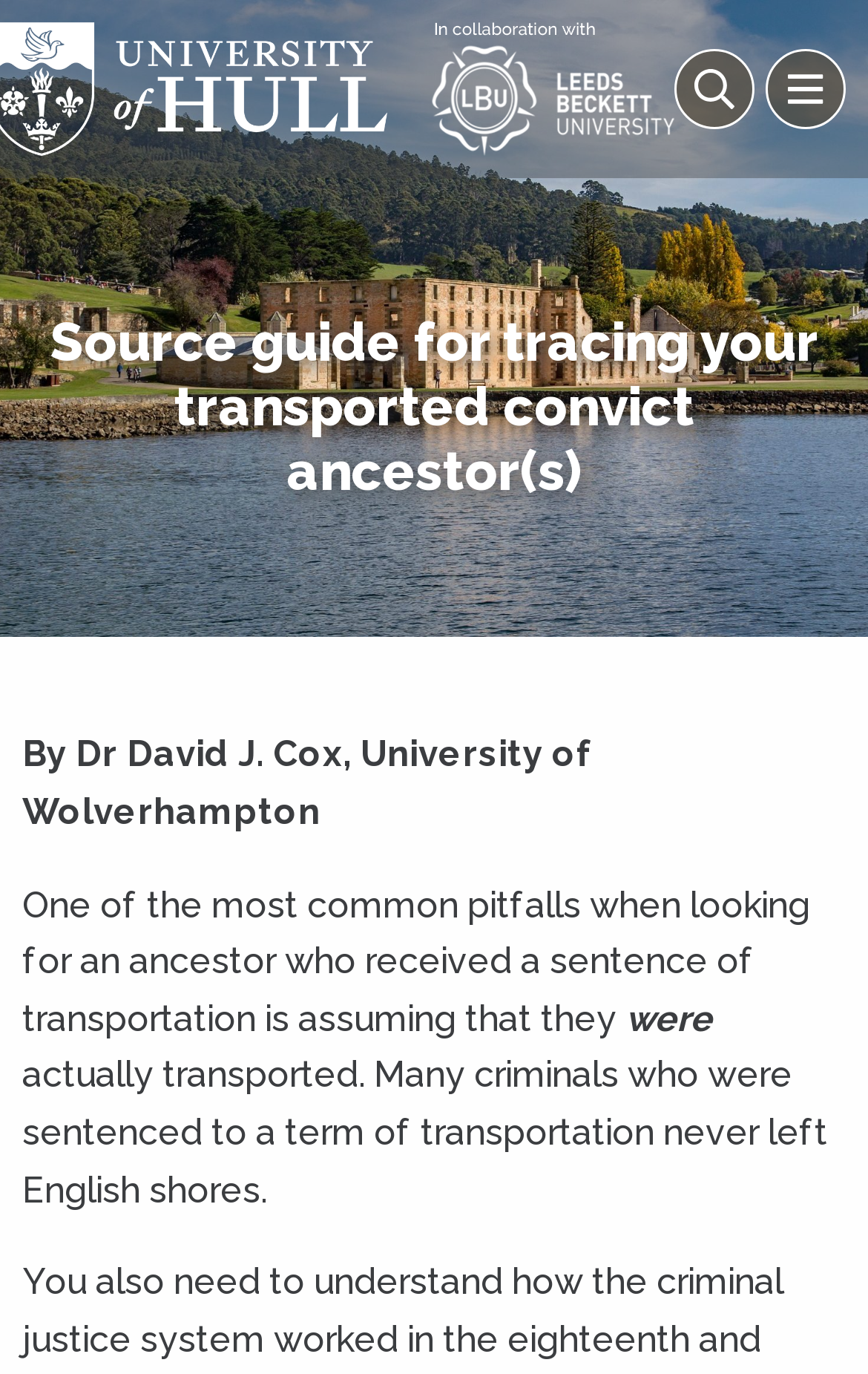Provide a short answer using a single word or phrase for the following question: 
How many menu items are in the top navigation bar?

8